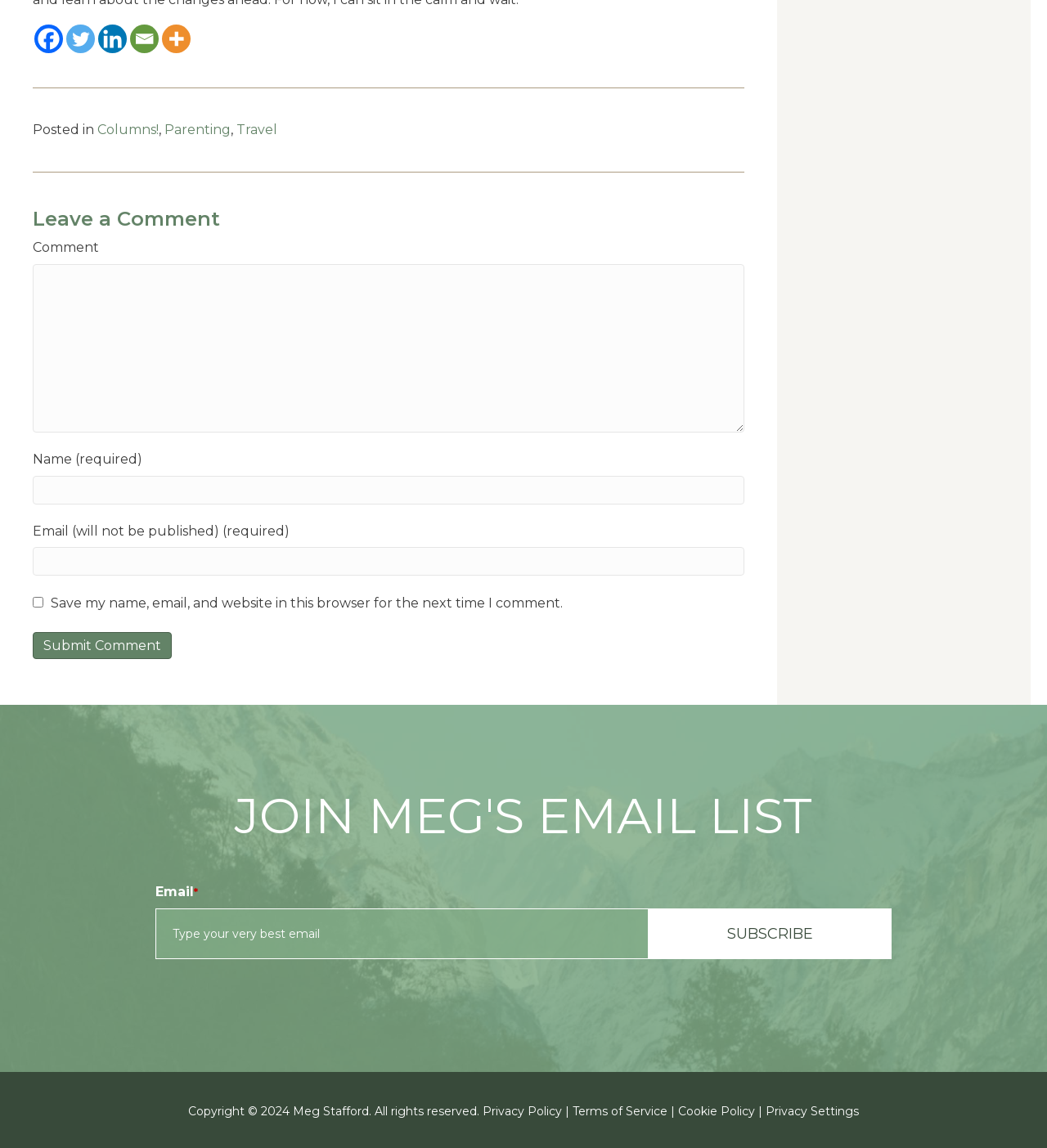Find the bounding box of the web element that fits this description: "parent_node: Comment name="e0cc053f13"".

[0.031, 0.23, 0.711, 0.377]